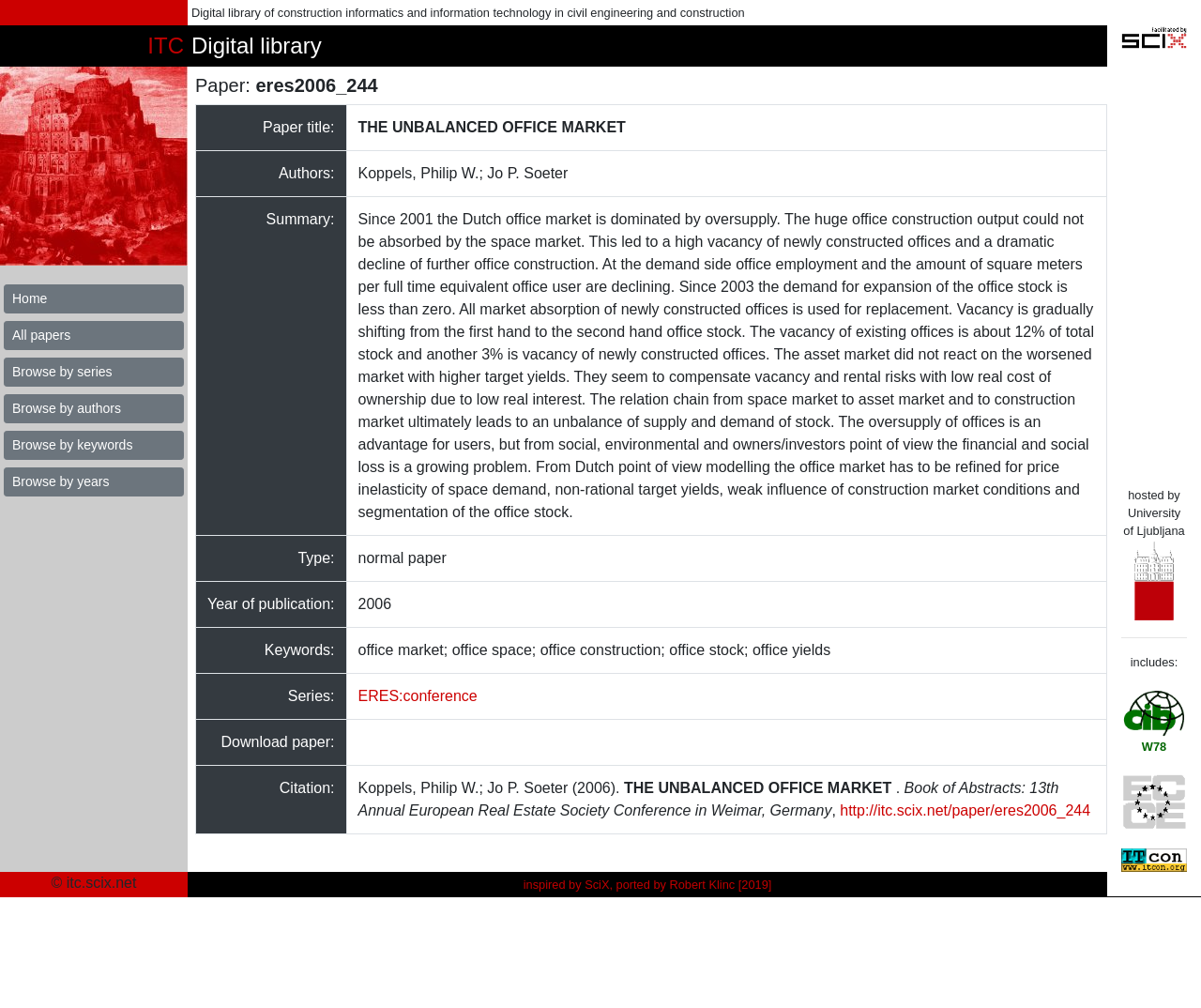Use a single word or phrase to answer this question: 
Who are the authors of the paper?

Koppels, Philip W.; Jo P. Soeter